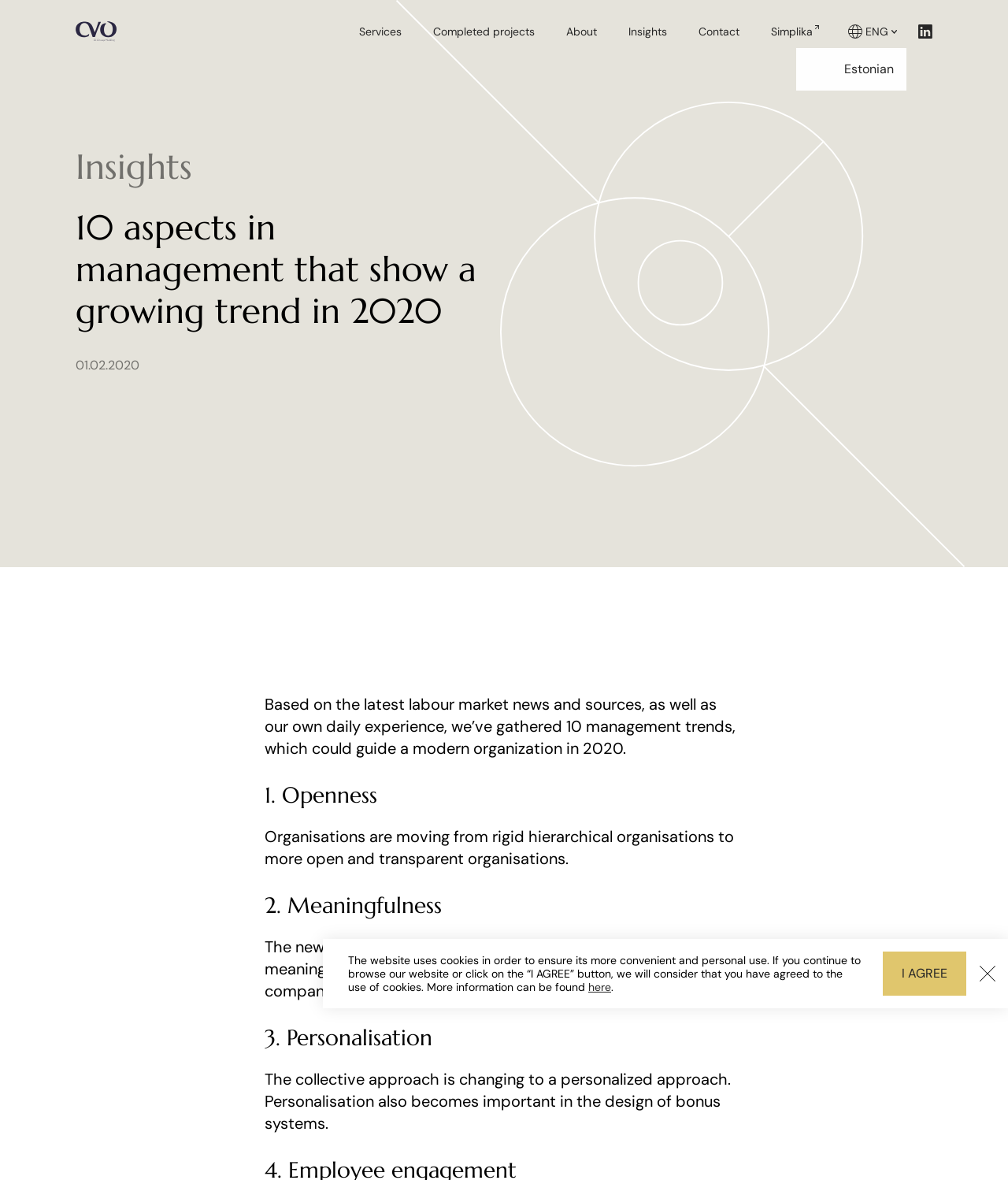Please identify the bounding box coordinates of the element that needs to be clicked to perform the following instruction: "Click the 'I AGREE' button".

[0.876, 0.806, 0.959, 0.844]